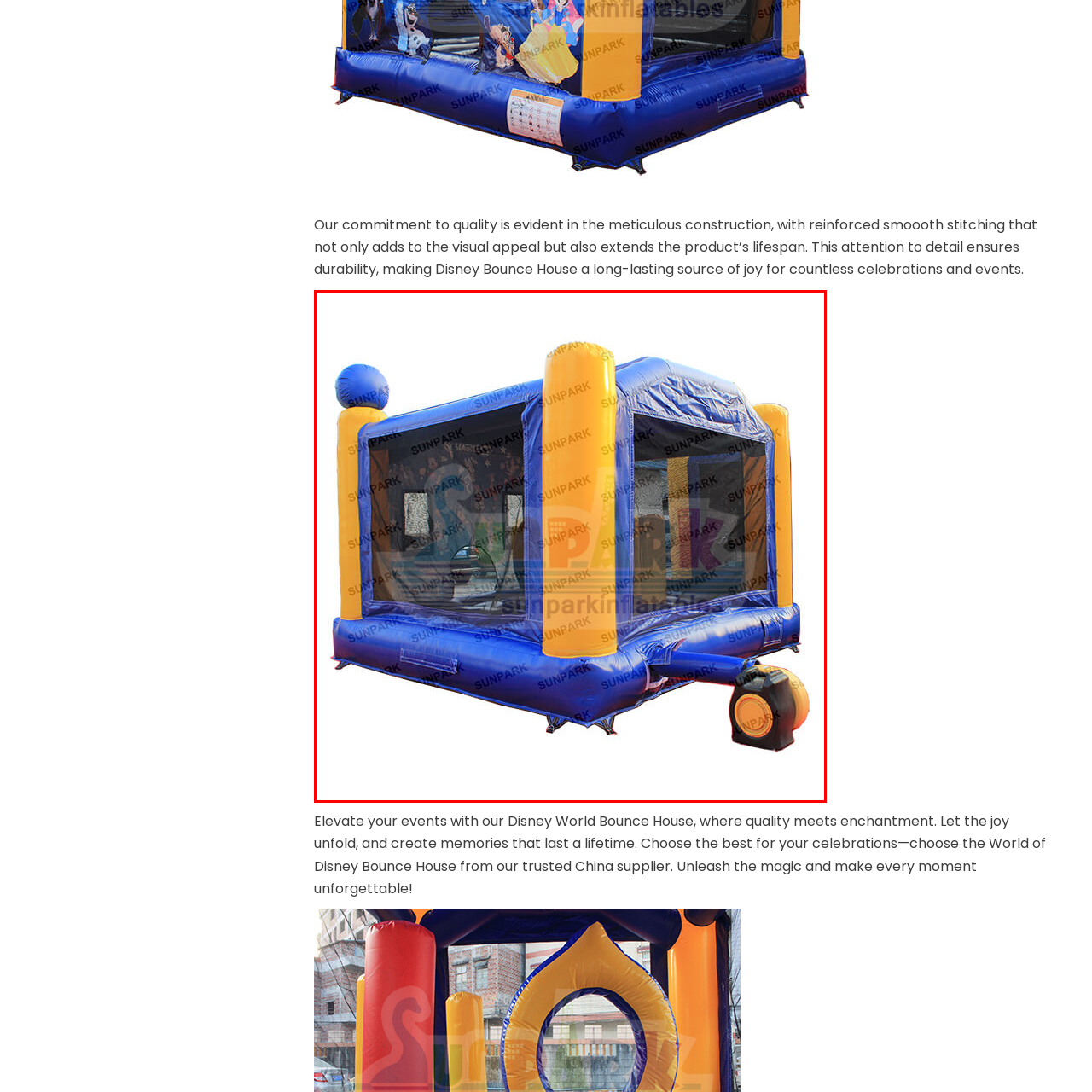Examine the segment of the image contained within the black box and respond comprehensively to the following question, based on the visual content: 
What is the purpose of the mesh panels in the bounce house?

According to the caption, the mesh panels in the background of the image provide ventilation and visibility, allowing parents to keep an eye on the children playing inside the bounce house.